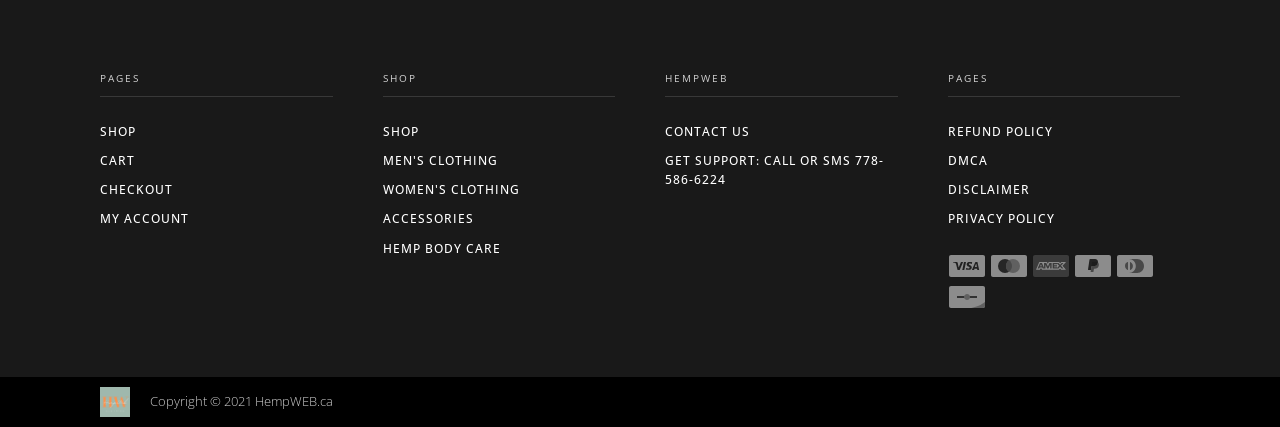Determine the coordinates of the bounding box that should be clicked to complete the instruction: "pay with paypal". The coordinates should be represented by four float numbers between 0 and 1: [left, top, right, bottom].

[0.839, 0.594, 0.868, 0.65]